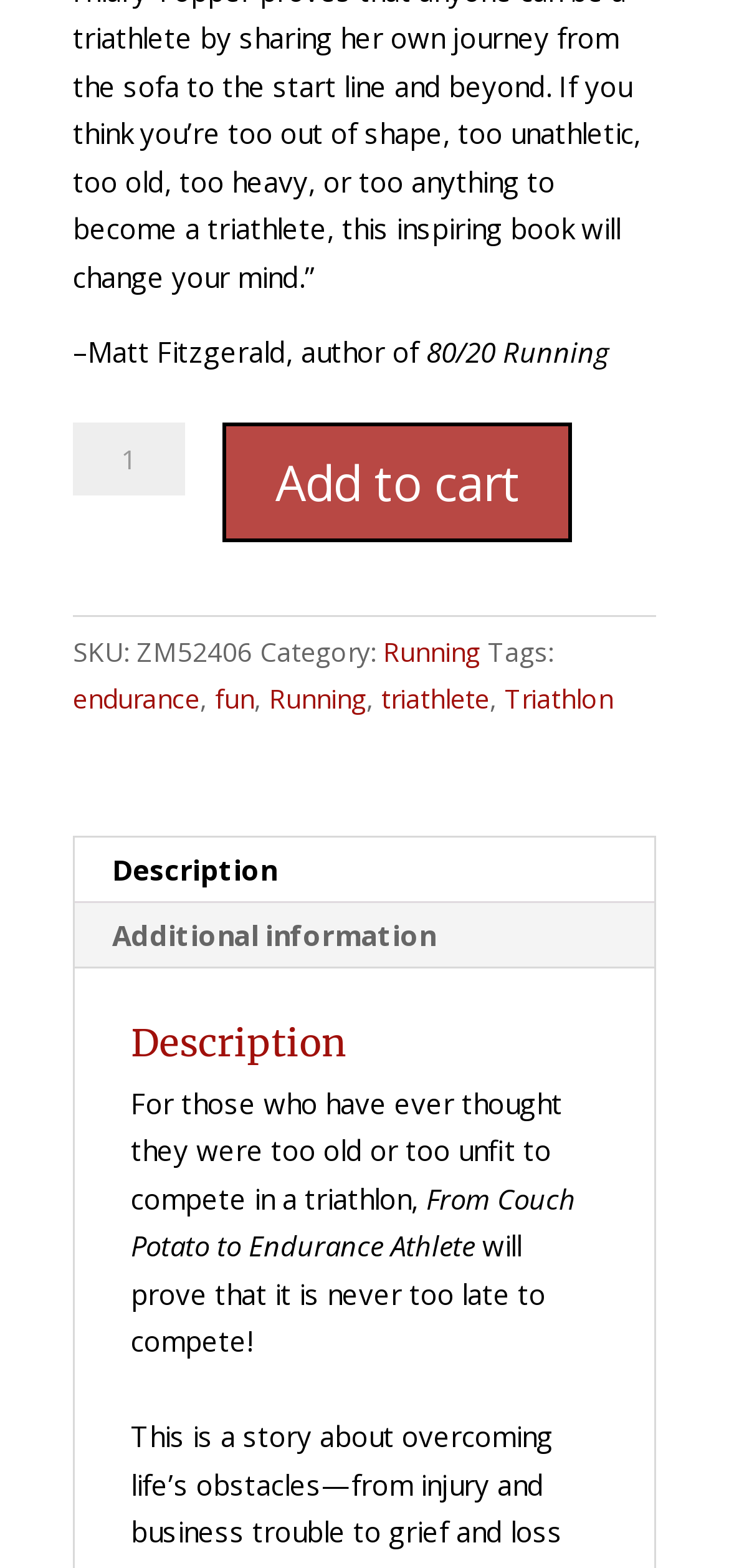Determine the bounding box coordinates in the format (top-left x, top-left y, bottom-right x, bottom-right y). Ensure all values are floating point numbers between 0 and 1. Identify the bounding box of the UI element described by: Running

[0.369, 0.434, 0.503, 0.457]